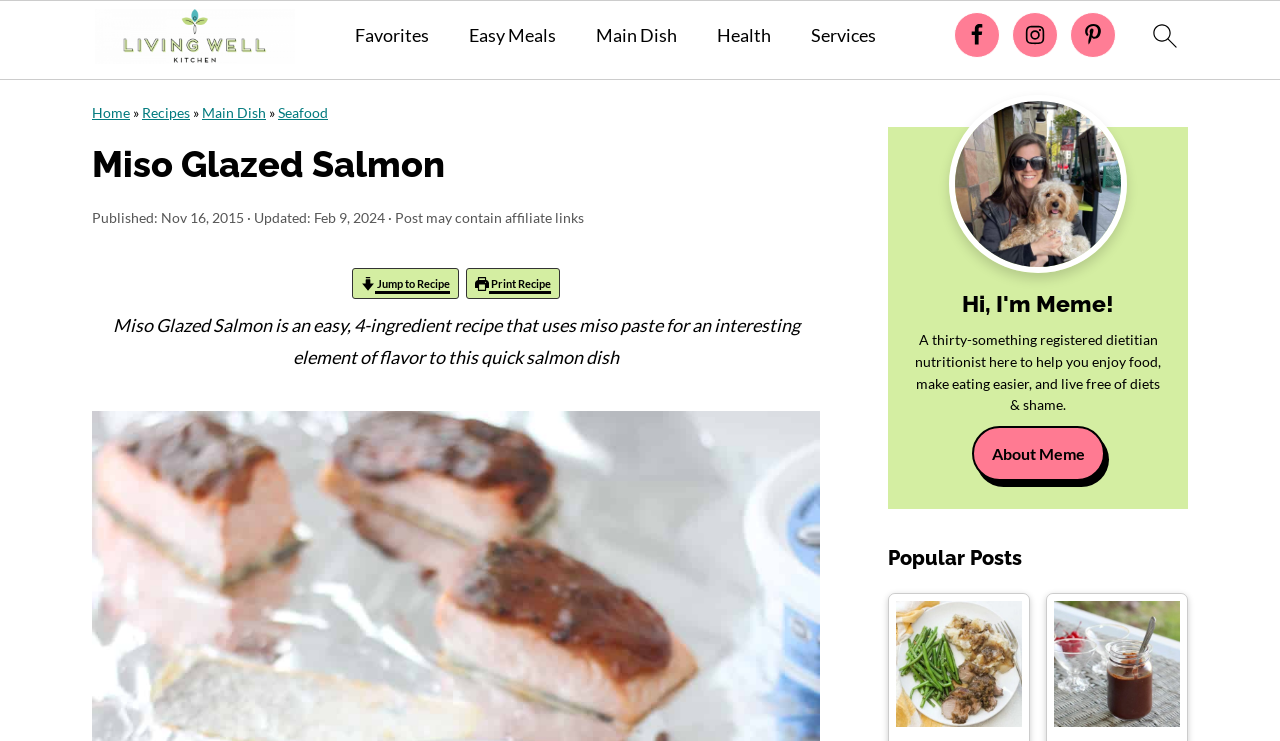Can you determine the main header of this webpage?

Miso Glazed Salmon